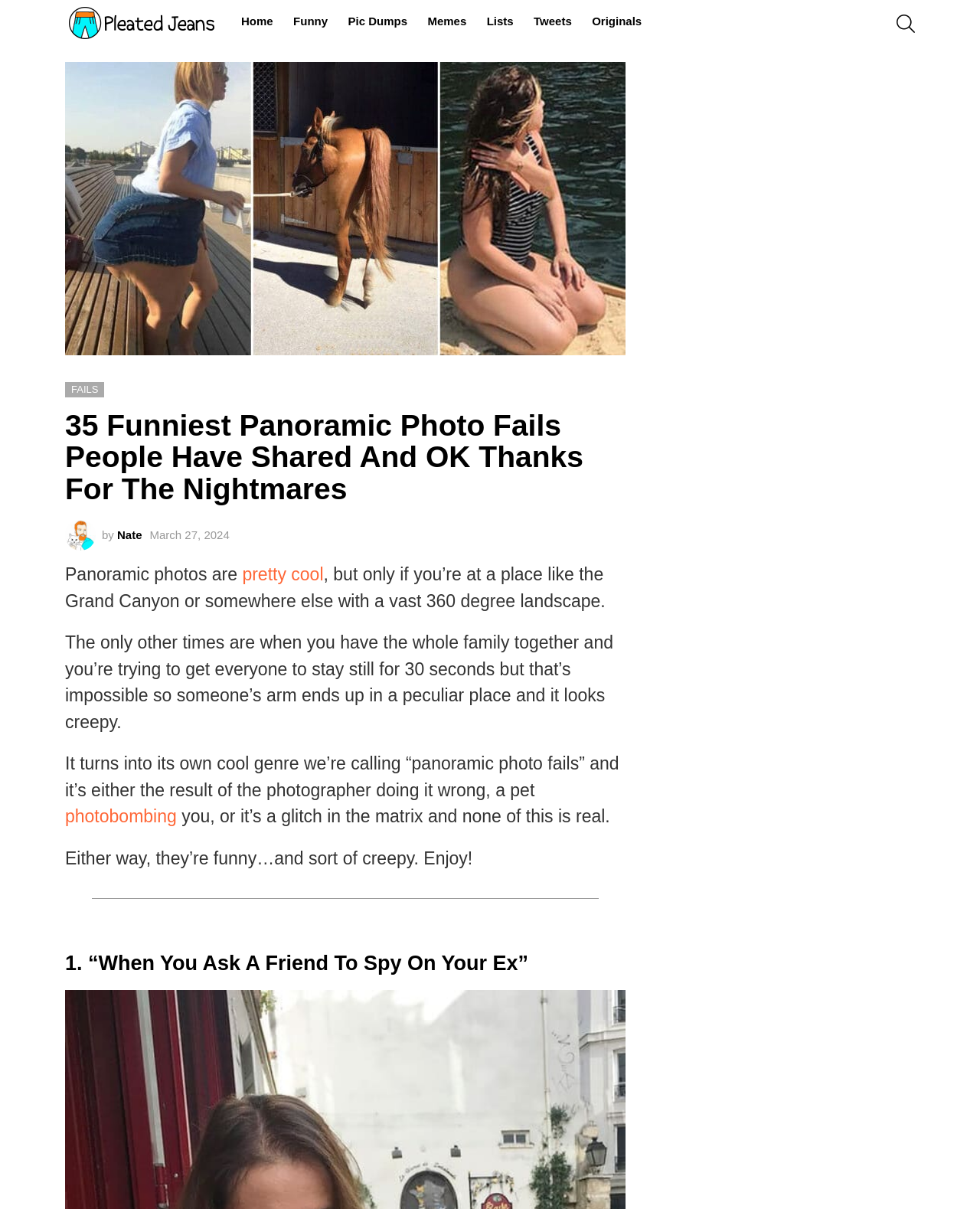Please find the bounding box coordinates of the clickable region needed to complete the following instruction: "search for something". The bounding box coordinates must consist of four float numbers between 0 and 1, i.e., [left, top, right, bottom].

[0.915, 0.007, 0.934, 0.032]